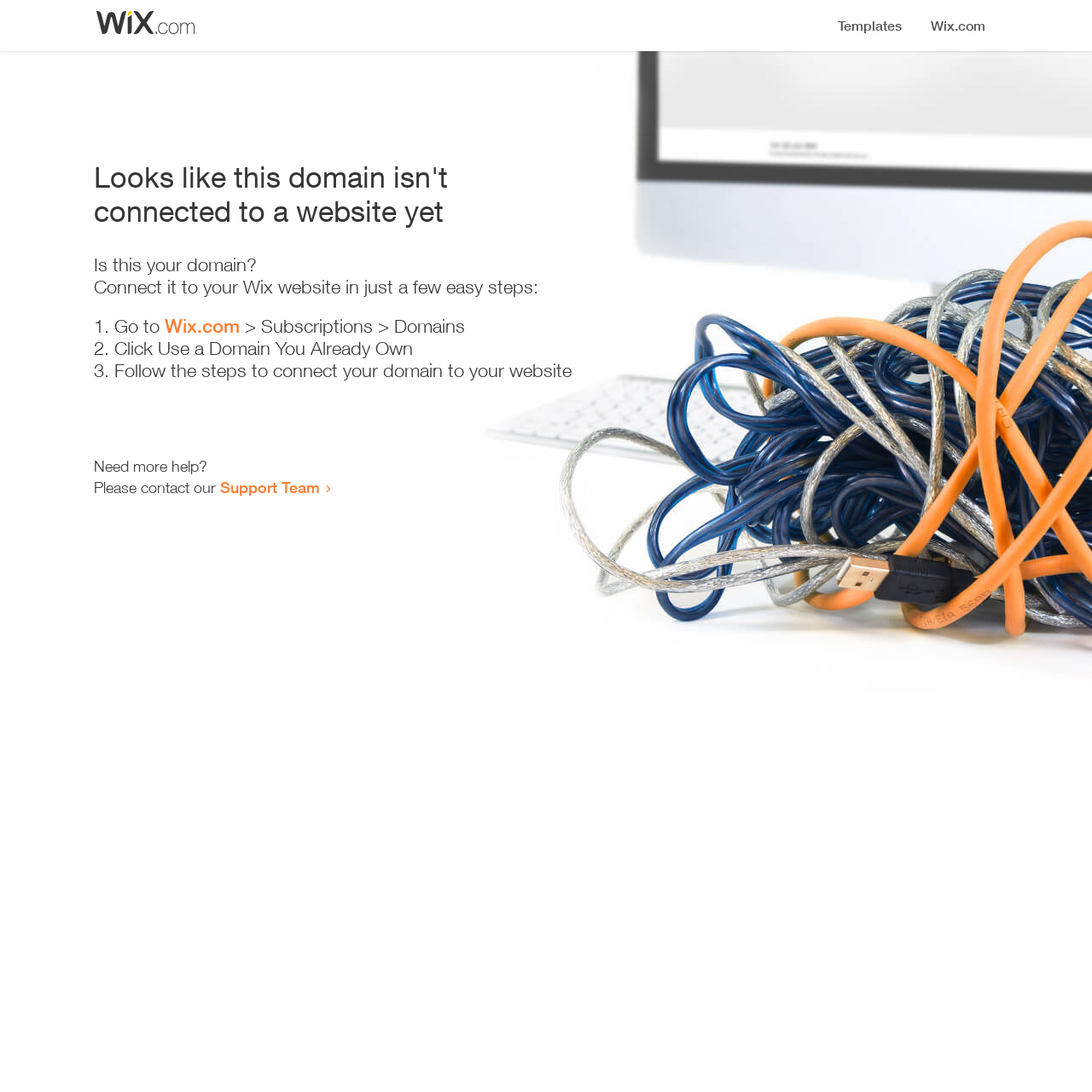How many steps are required to connect the domain to a website?
From the screenshot, supply a one-word or short-phrase answer.

3